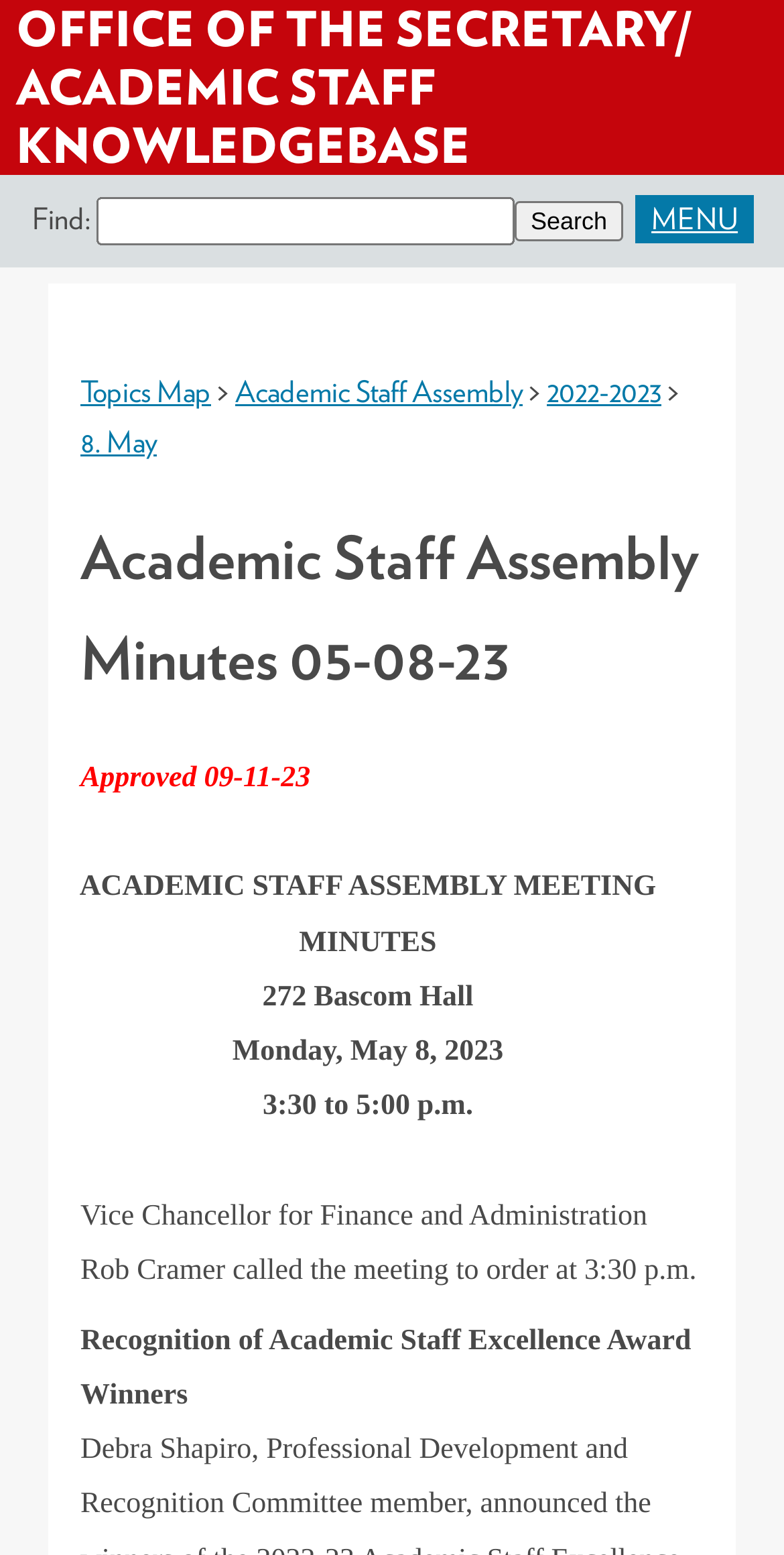Extract the main heading from the webpage content.

OFFICE OF THE SECRETARY/ ACADEMIC STAFF KNOWLEDGEBASE